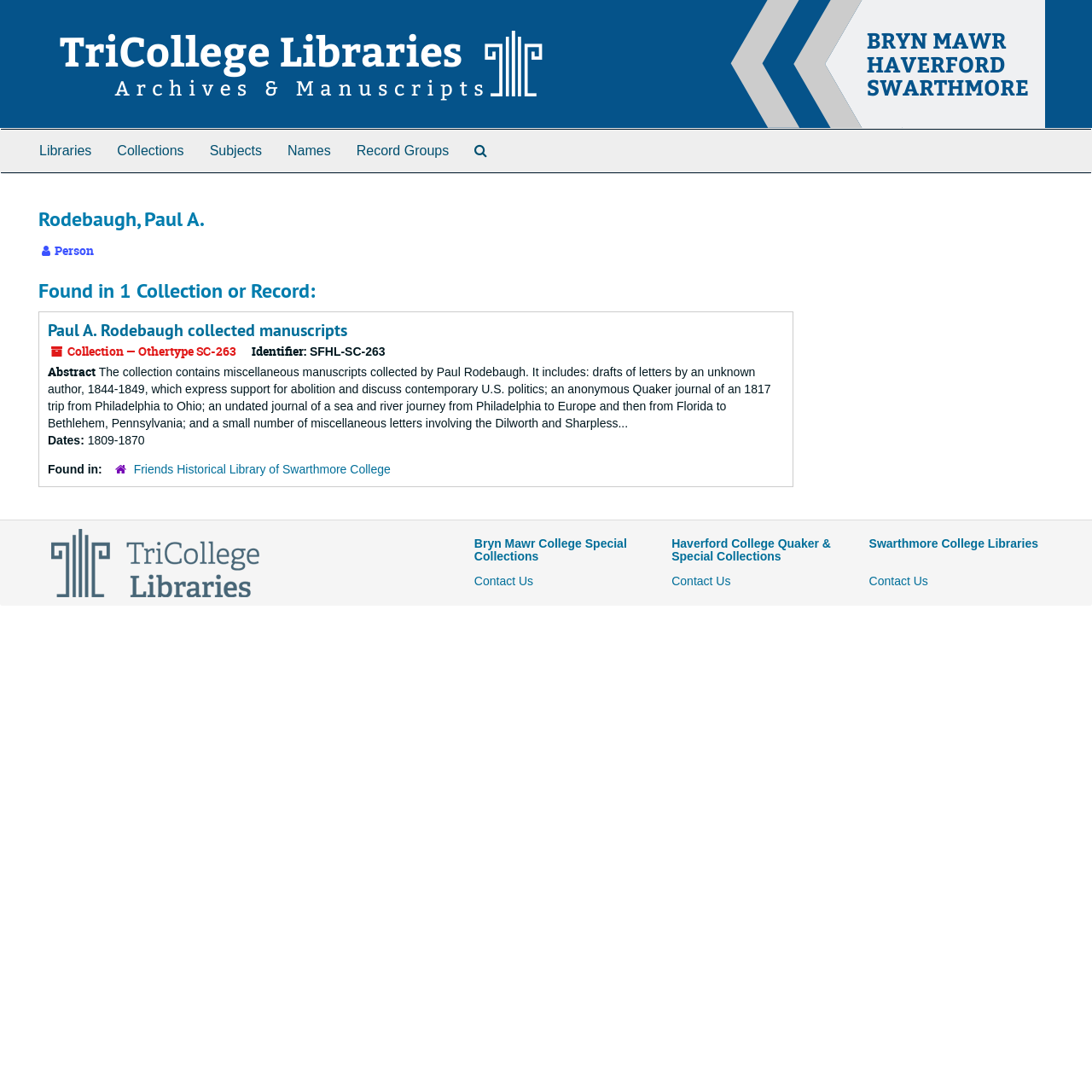Respond to the question below with a concise word or phrase:
What is the identifier of the collection?

SFHL-SC-263